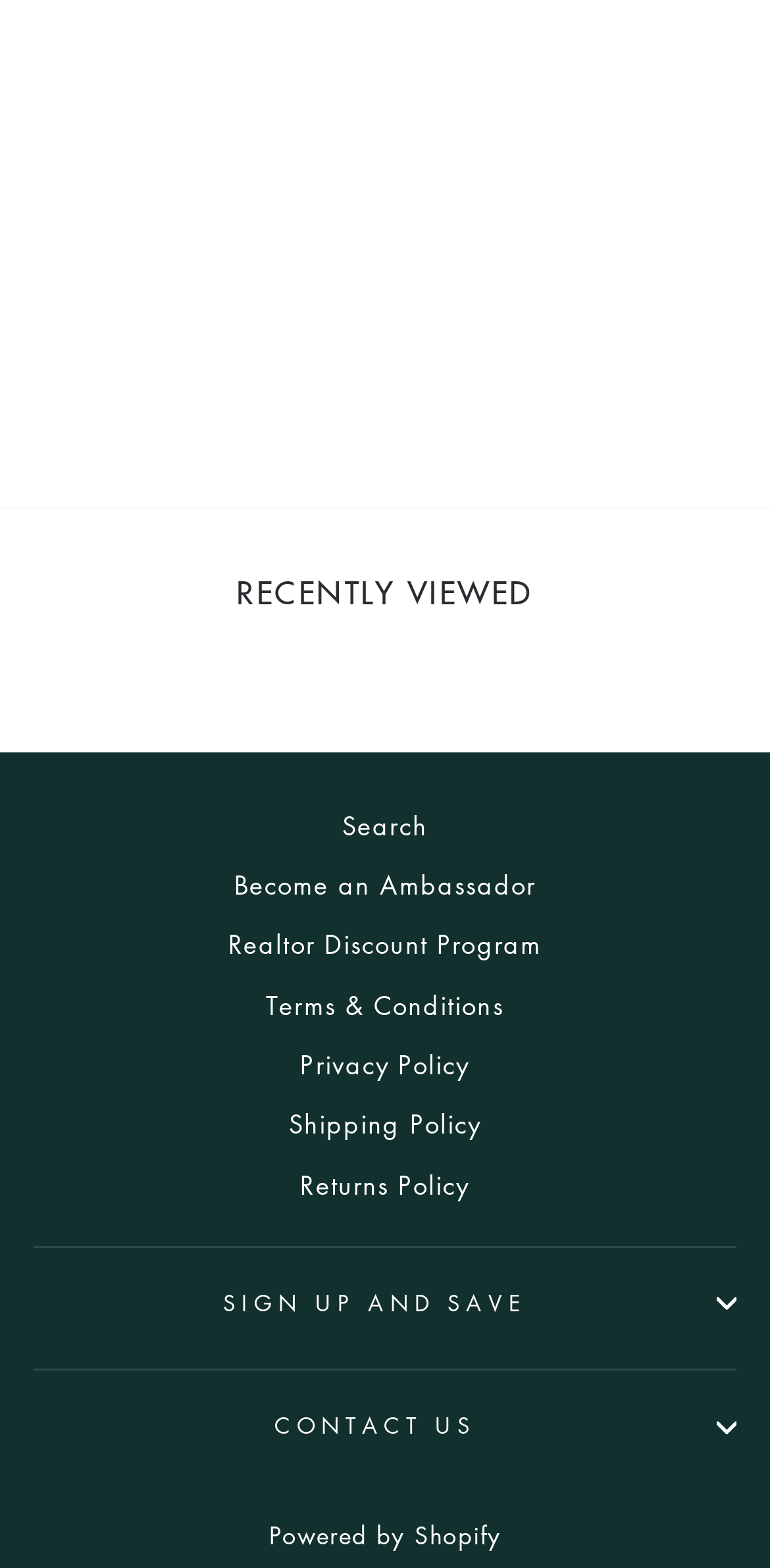Please specify the bounding box coordinates of the element that should be clicked to execute the given instruction: 'Sign up and save'. Ensure the coordinates are four float numbers between 0 and 1, expressed as [left, top, right, bottom].

[0.044, 0.802, 0.956, 0.861]